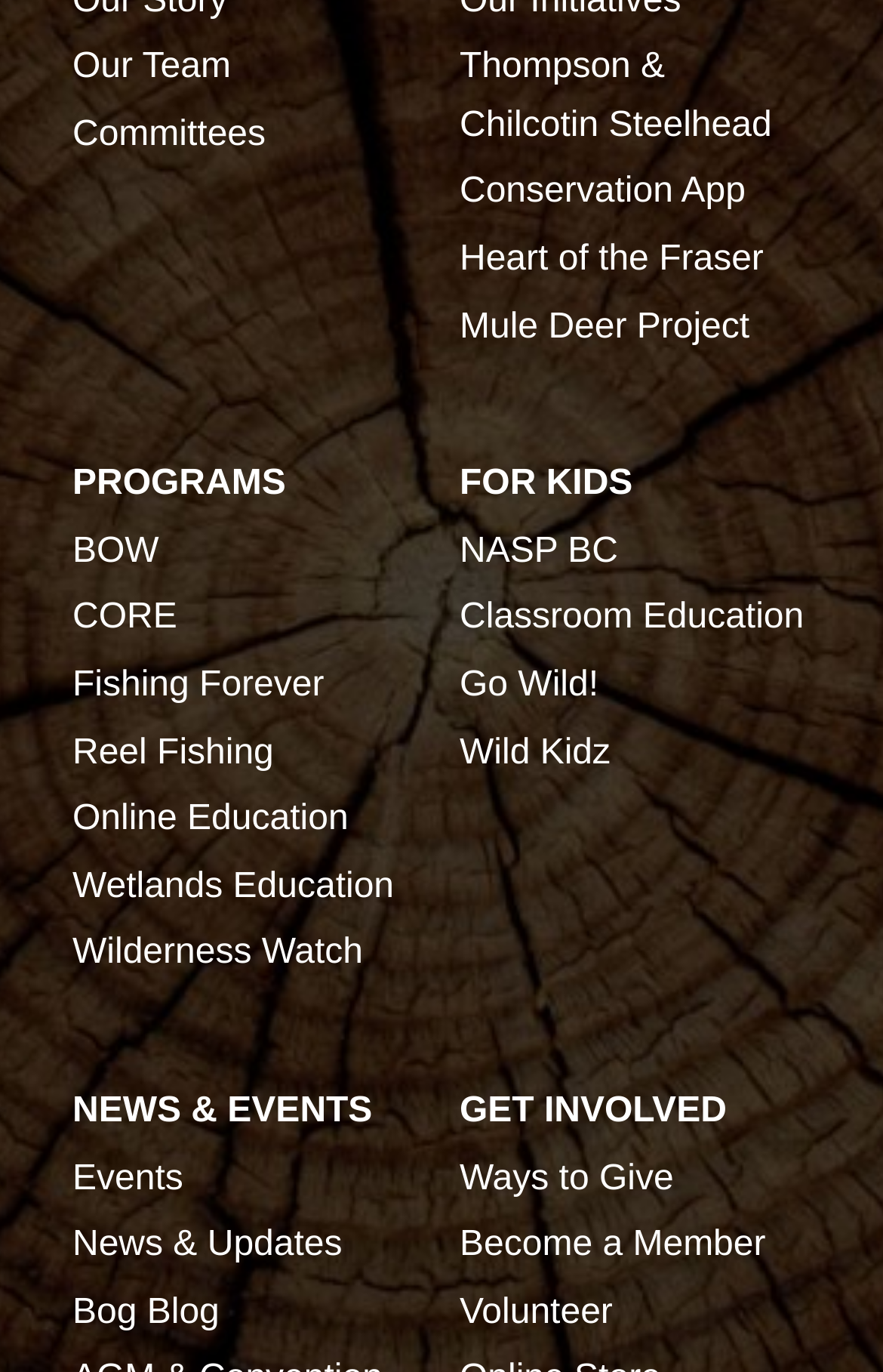Specify the bounding box coordinates of the area that needs to be clicked to achieve the following instruction: "Explore PROGRAMS".

[0.082, 0.332, 0.479, 0.374]